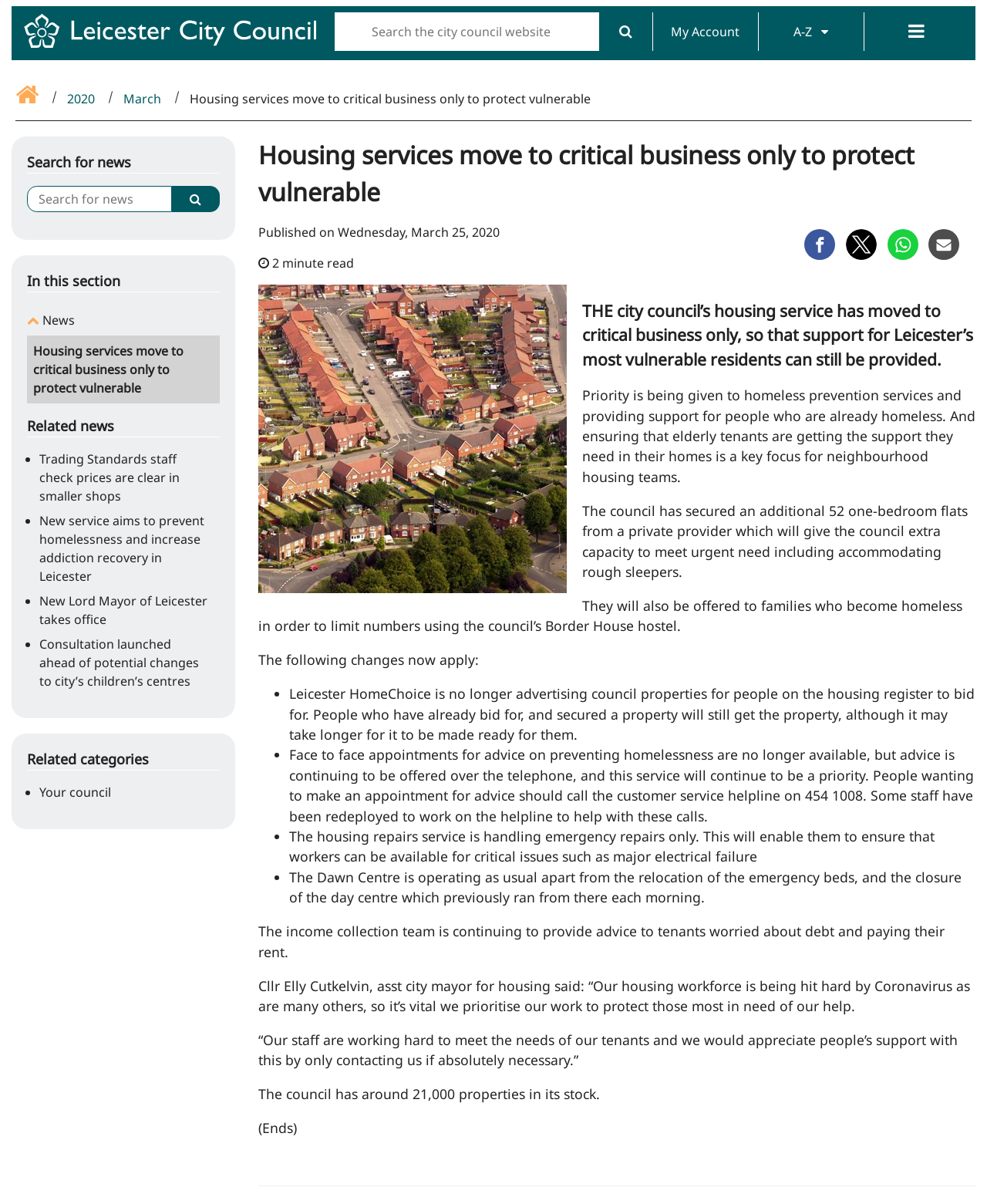Respond to the question below with a single word or phrase:
What is the role of the income collection team?

Provide advice on debt and rent